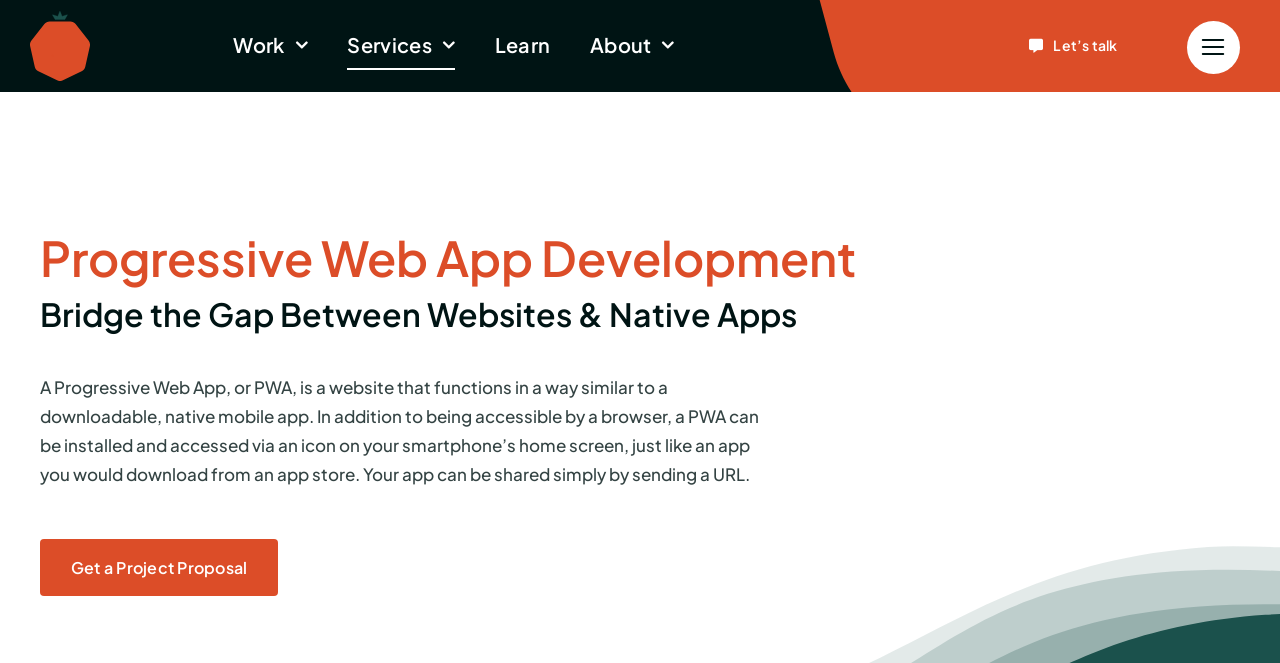Please identify the bounding box coordinates of the element I should click to complete this instruction: 'Click the 'Work' link'. The coordinates should be given as four float numbers between 0 and 1, like this: [left, top, right, bottom].

[0.182, 0.033, 0.241, 0.106]